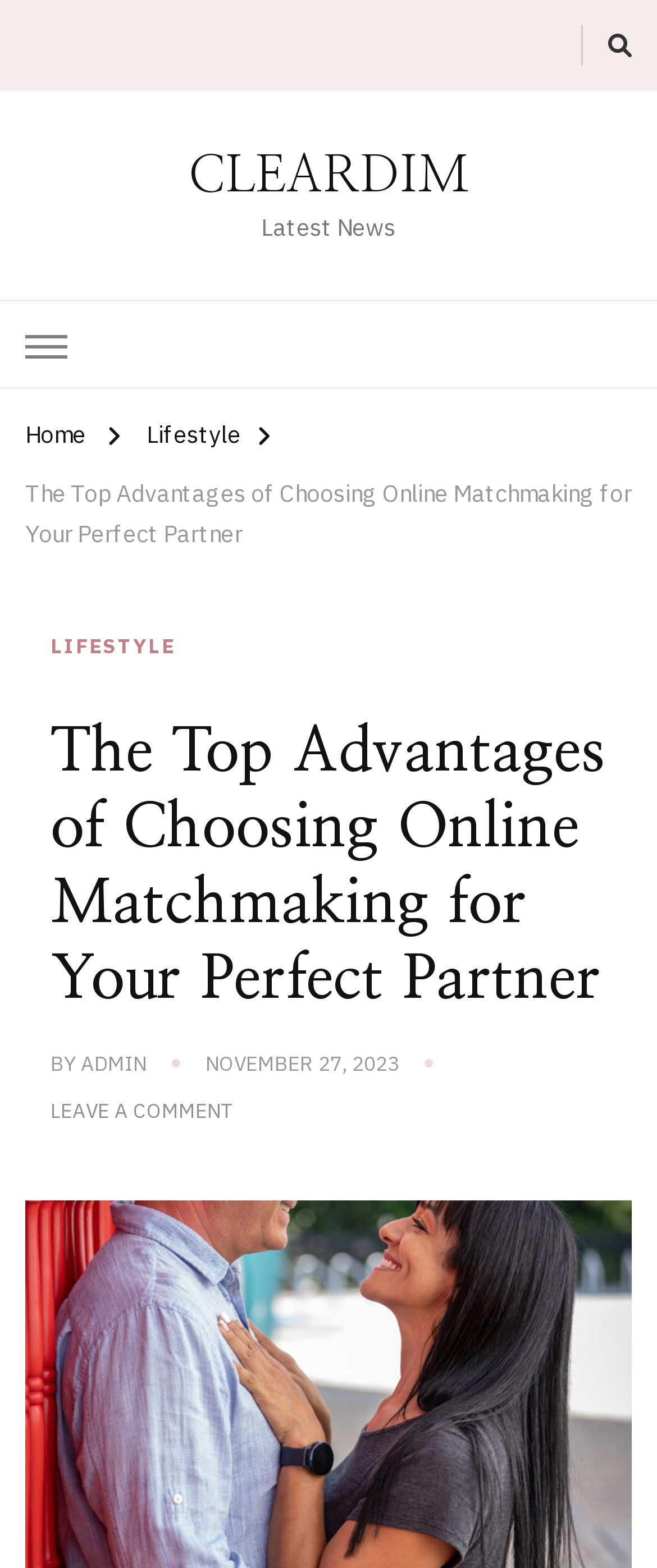What is the category of the article?
Please provide a single word or phrase in response based on the screenshot.

LIFESTYLE